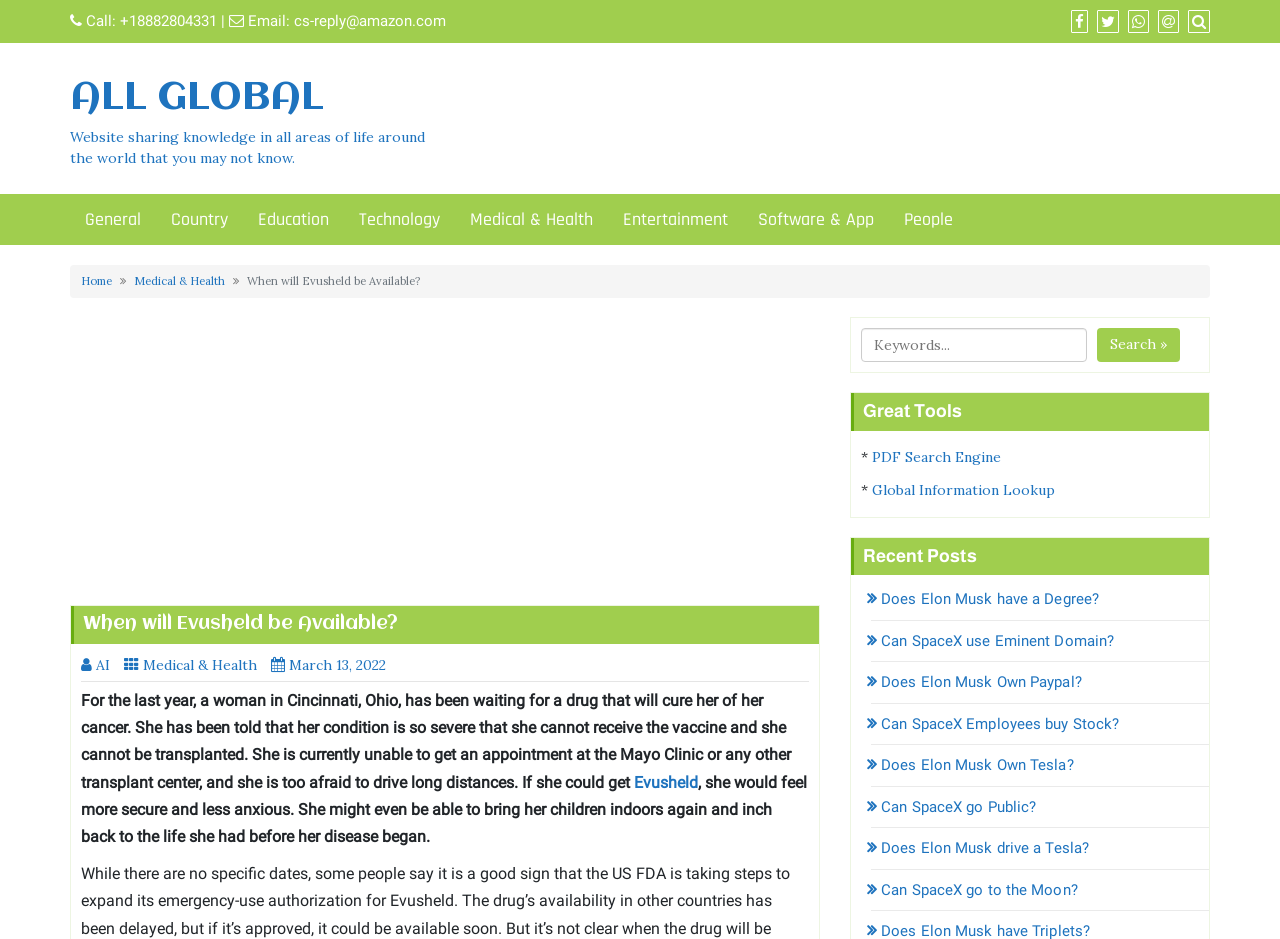What is the phone number to call for assistance?
Provide a short answer using one word or a brief phrase based on the image.

+18882804331